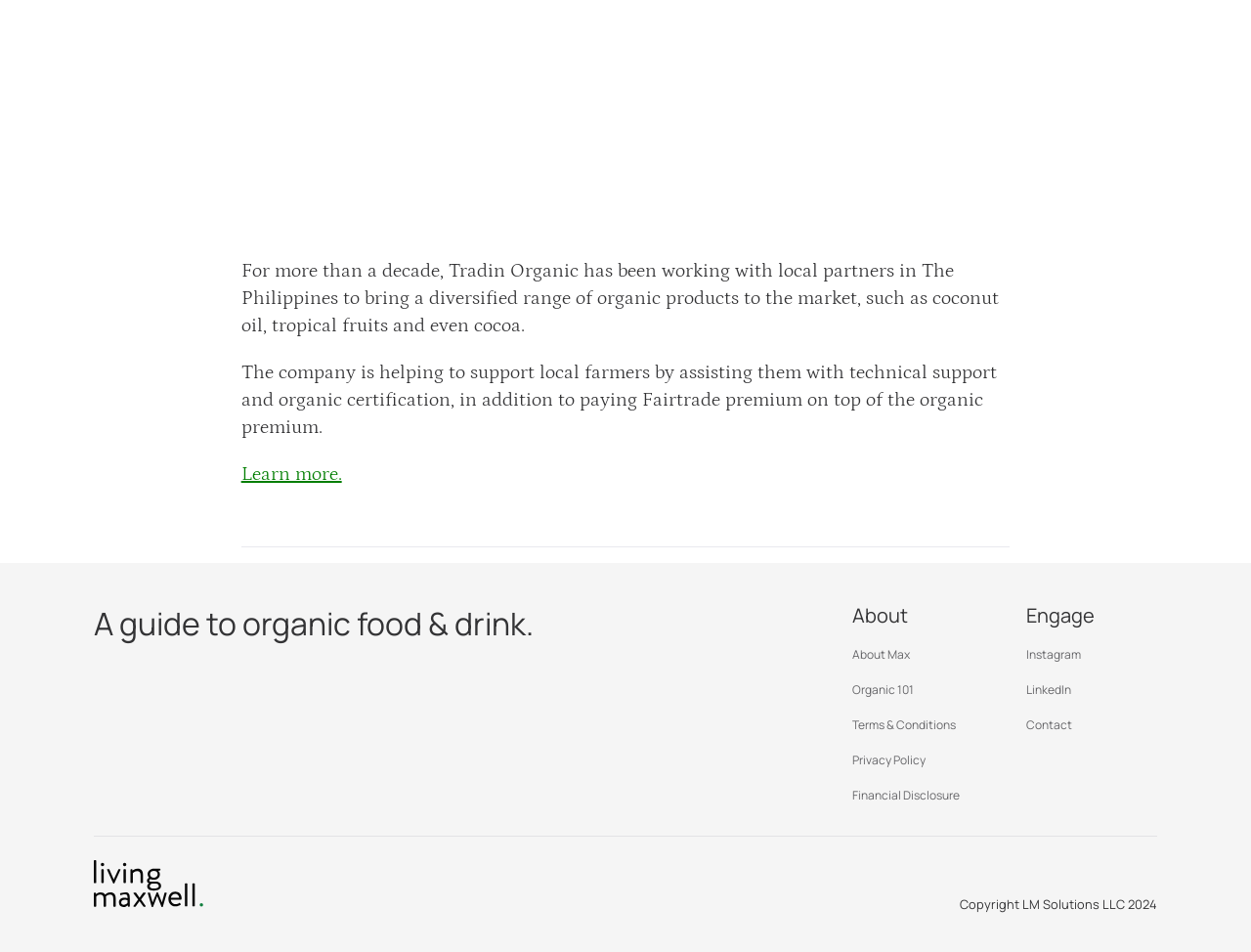Give a short answer using one word or phrase for the question:
How many social media links are there in the 'Engage' section?

2